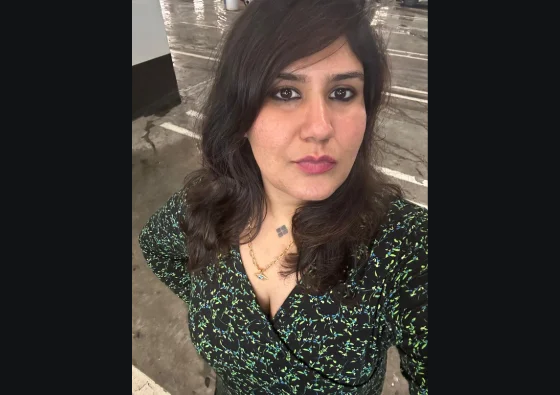Give a thorough description of the image, including any visible elements and their relationships.

The image features a woman with long, wavy hair, confidently posing while wearing a dark green dress adorned with a vibrant pattern. She stands in an environment that appears to be a parking area, with concrete flooring and faint reflections visible nearby. A subtle, bold makeup look highlights her features, particularly her expressive eyes and fuller lips. This image aligns with the section titled "Dhwani," which introduces a member of the team at Blood Works Tattoo Studio. With experience in customer service and studio management, she exemplifies a blend of dedication and artistic appreciation, making her a vital asset to both clients and tattoo artists.